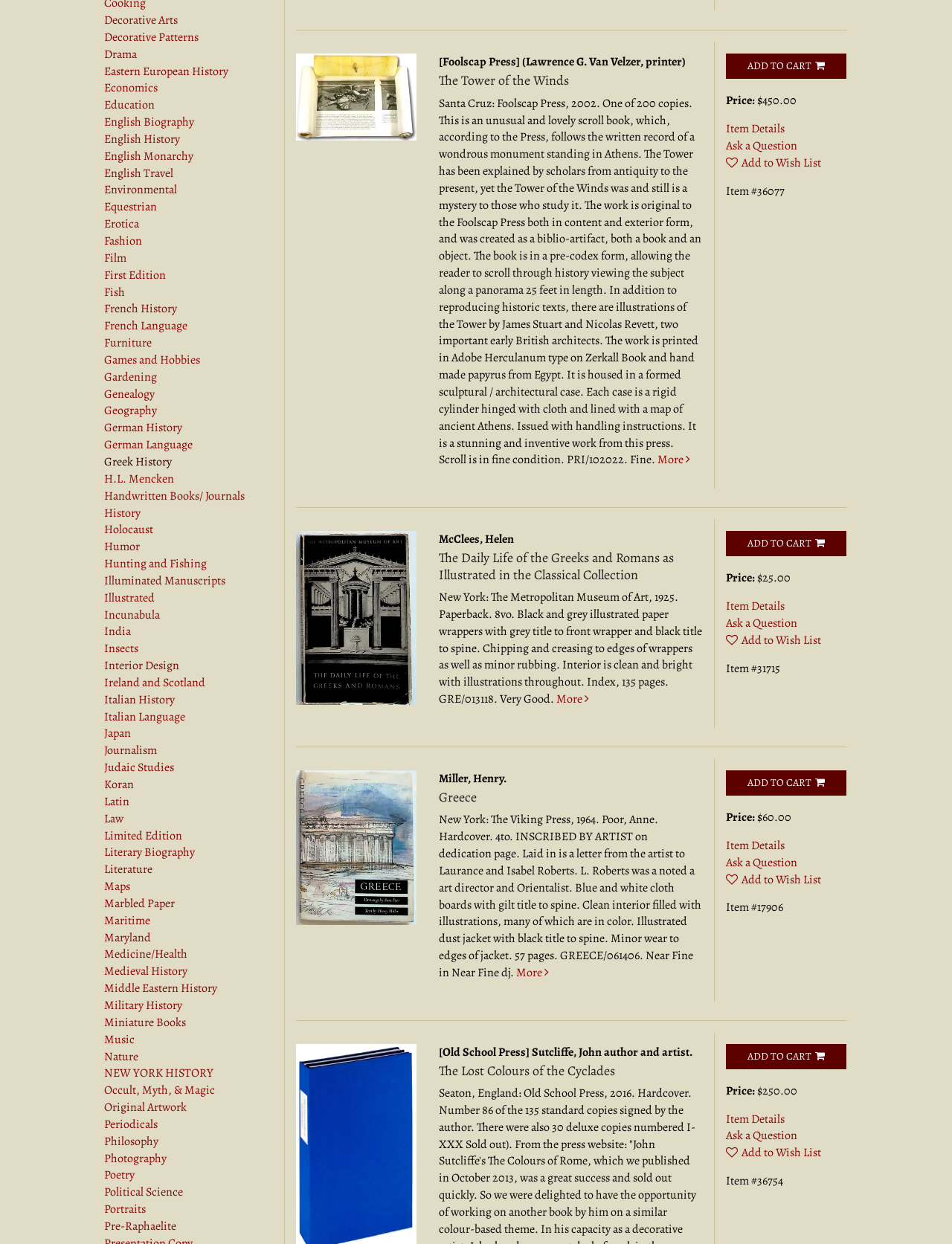Point out the bounding box coordinates of the section to click in order to follow this instruction: "click on Decorative Arts".

[0.109, 0.01, 0.187, 0.023]